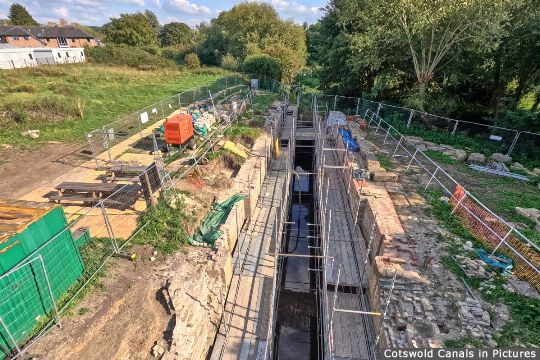Please provide a short answer using a single word or phrase for the question:
What is in the background of the image?

Lush green area